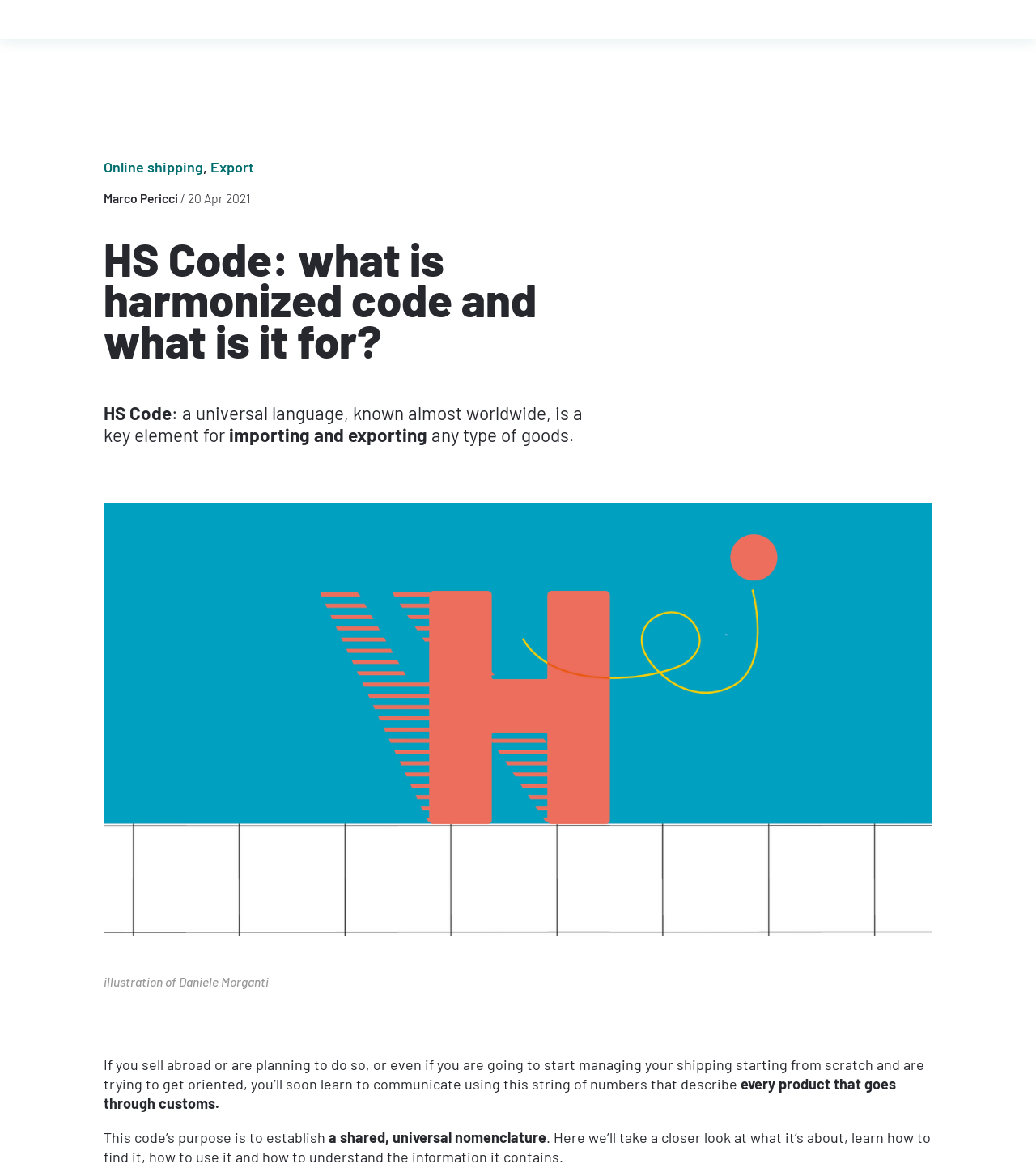Please provide a one-word or short phrase answer to the question:
Who is the author of the article?

Marco Pericci